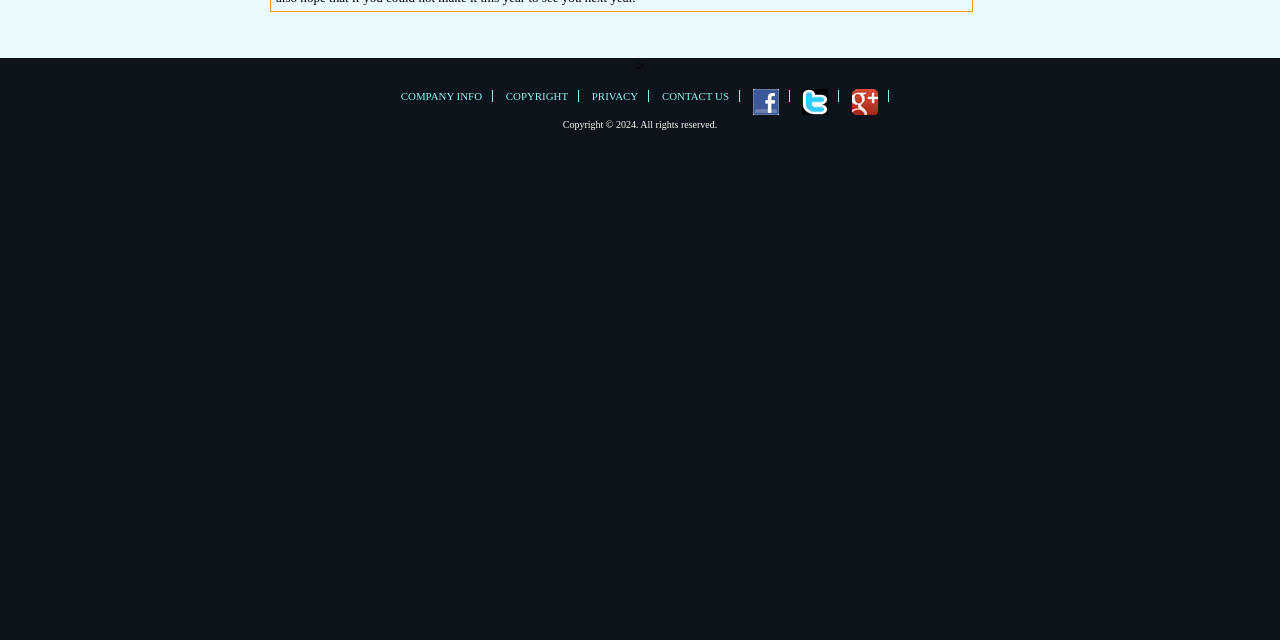For the given element description Copyright, determine the bounding box coordinates of the UI element. The coordinates should follow the format (top-left x, top-left y, bottom-right x, bottom-right y) and be within the range of 0 to 1.

[0.387, 0.141, 0.452, 0.159]